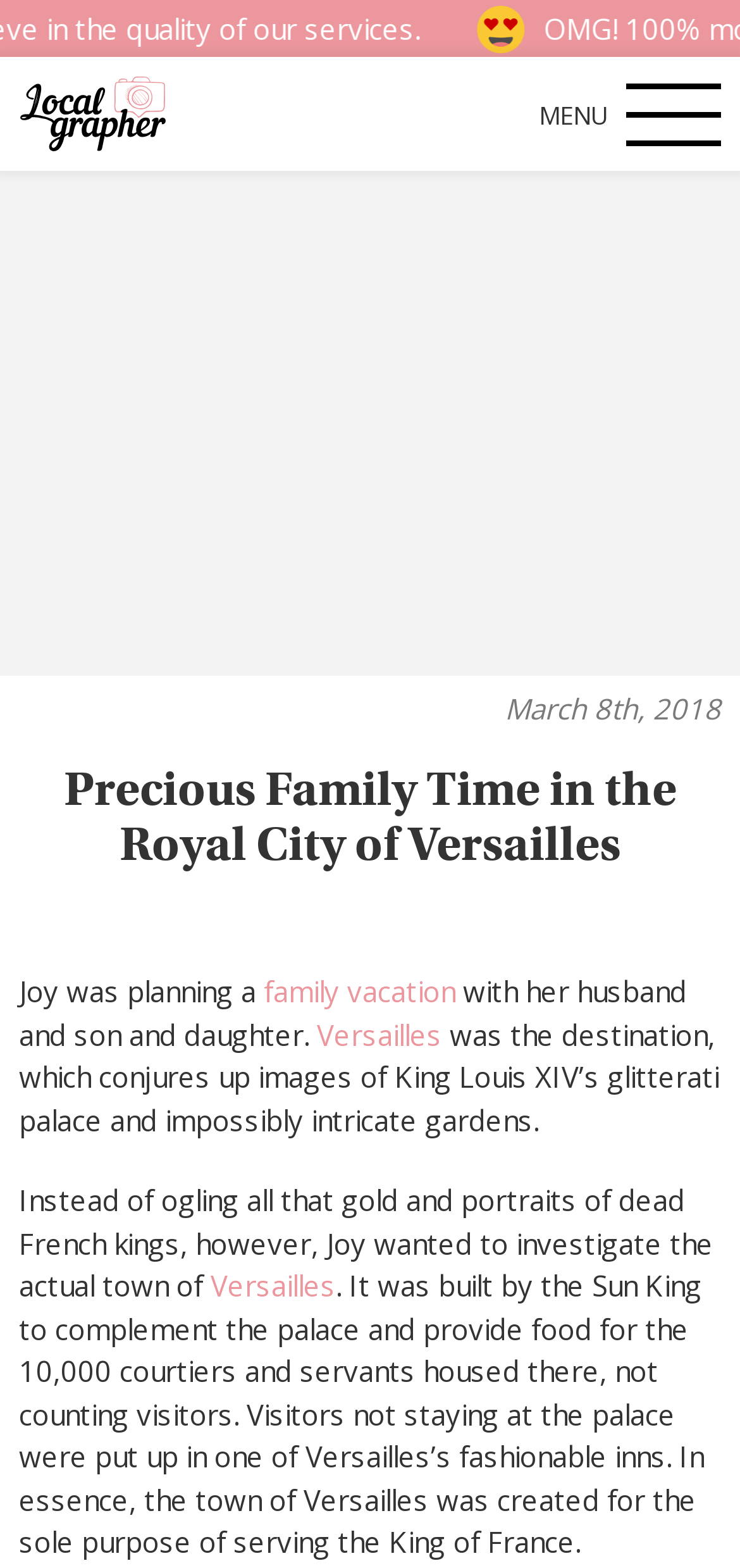What is the relationship between the palace and the town of Versailles?
Please provide a comprehensive and detailed answer to the question.

According to the text, the town of Versailles was built by the Sun King to complement the palace and provide food for the 10,000 courtiers and servants housed there.